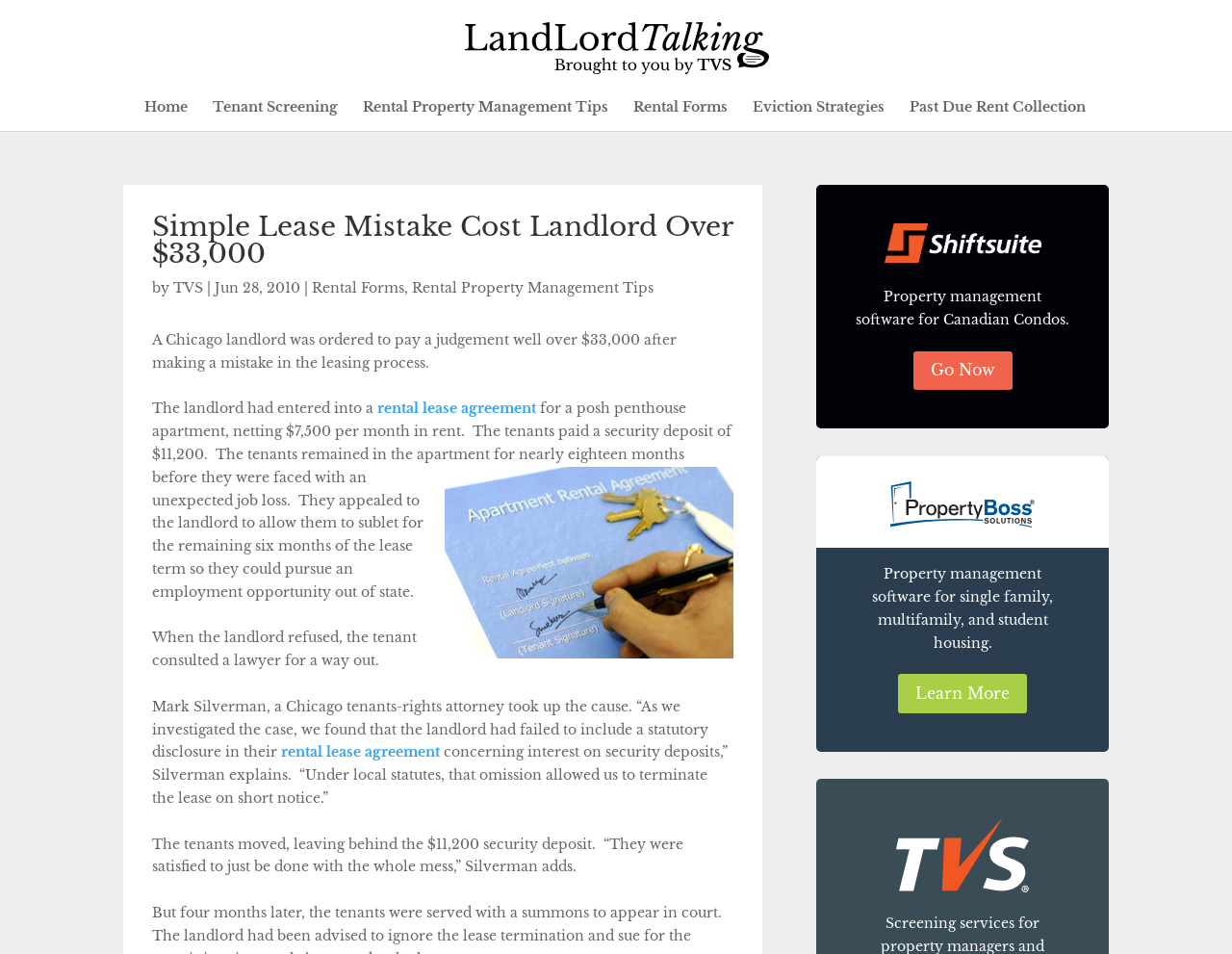Please give a one-word or short phrase response to the following question: 
What is the amount of judgement the landlord was ordered to pay?

$33,000